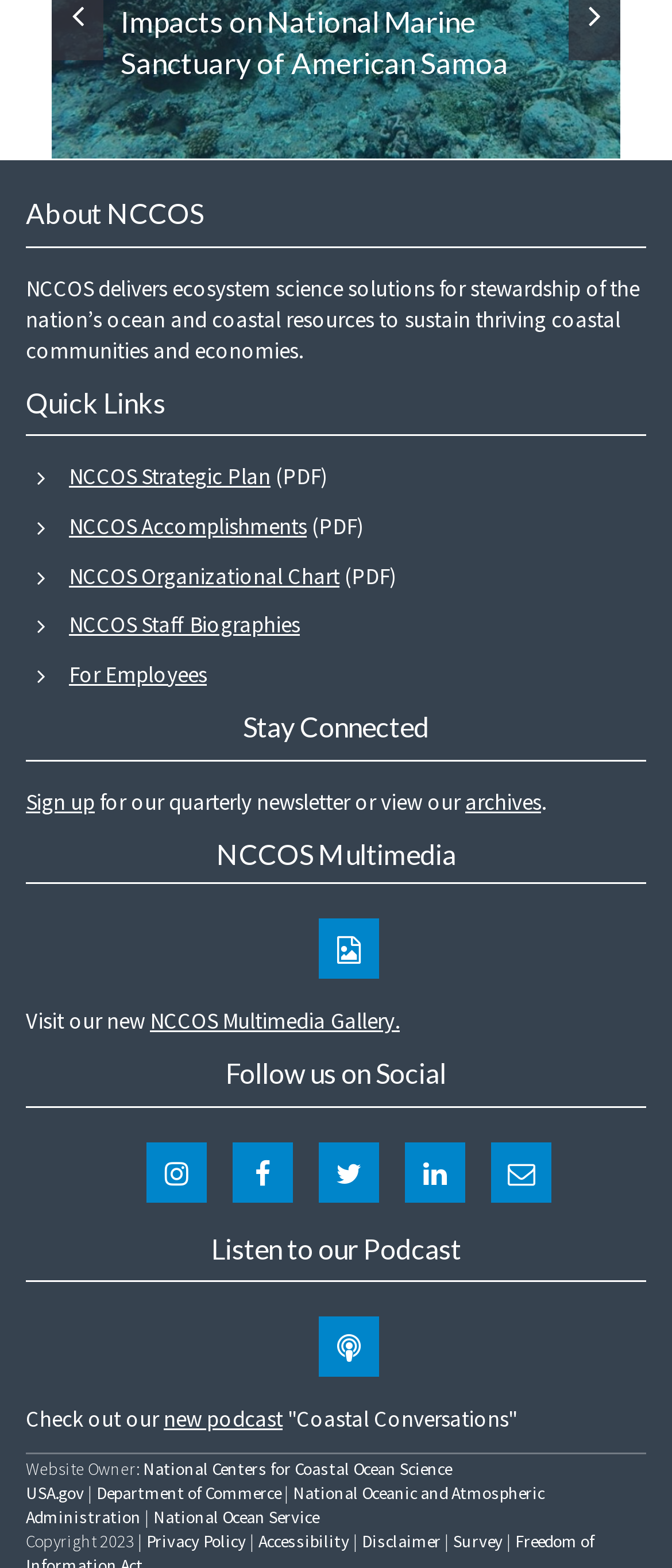Answer the question below with a single word or a brief phrase: 
What is the purpose of NCCOS?

Ecosystem science solutions